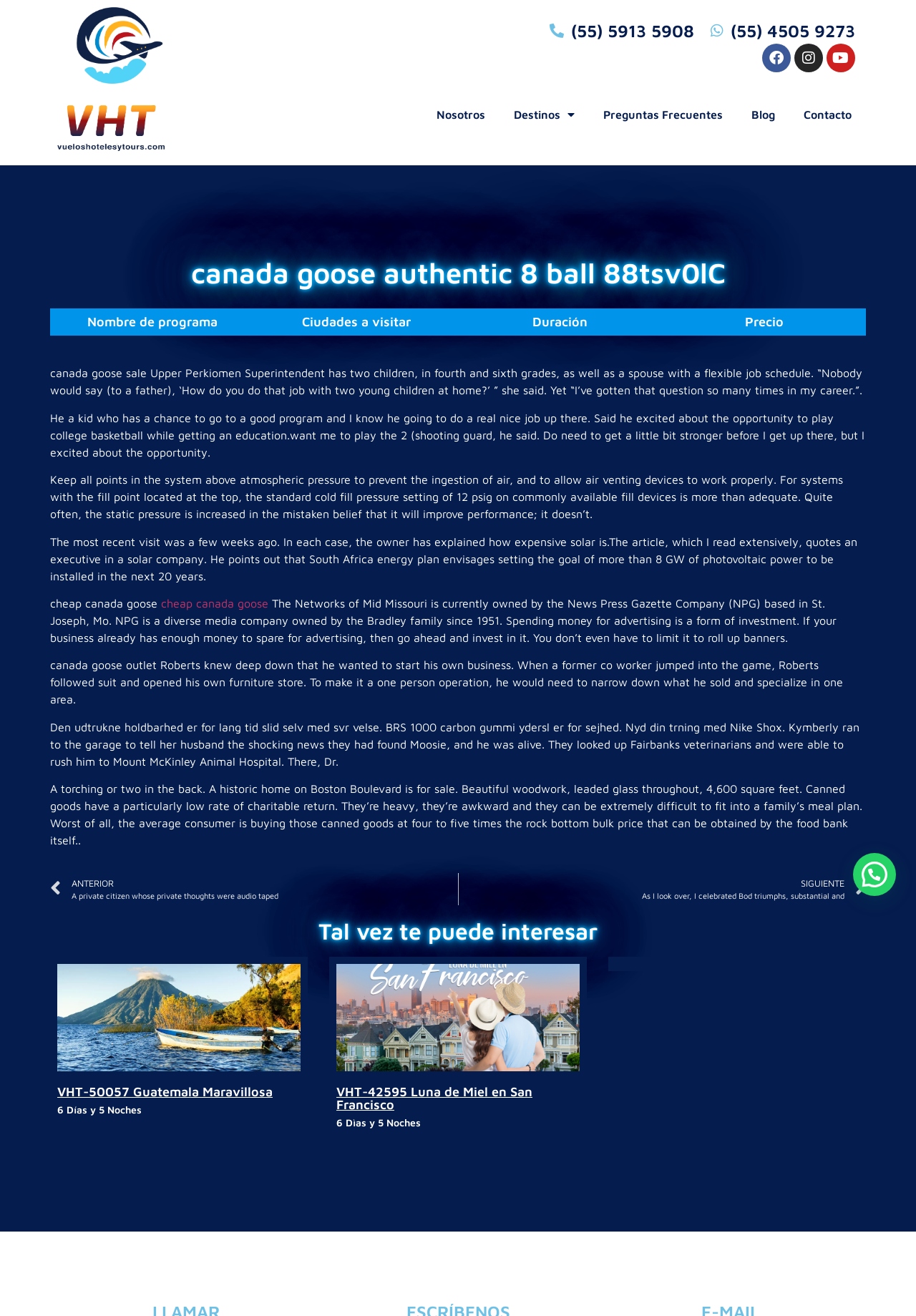Use a single word or phrase to answer the question:
What is the text above 'cheap canada goose'?

The most recent visit was a few weeks ago.